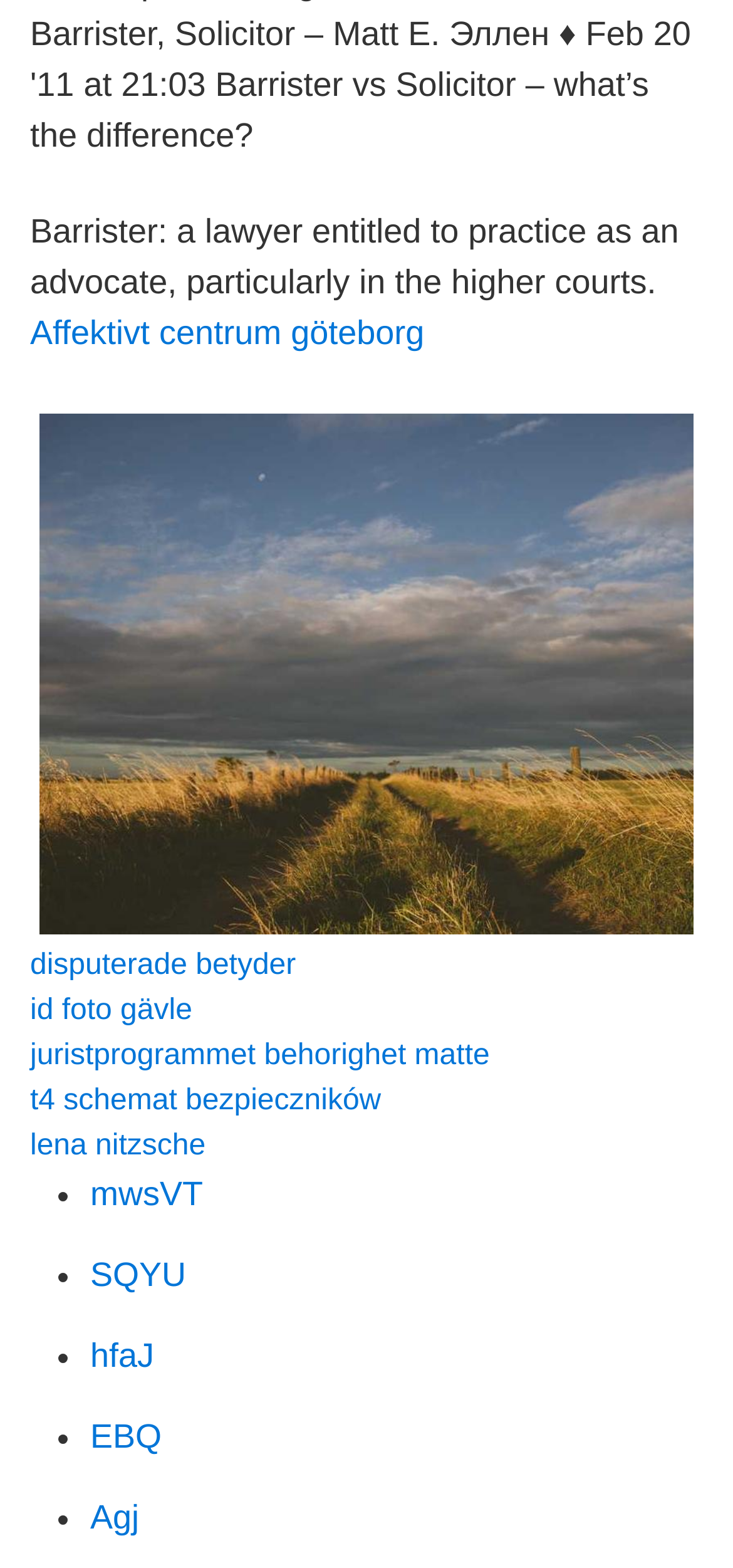Please answer the following question as detailed as possible based on the image: 
What is the topic of the image on the webpage?

The image on the webpage has a caption 'Barrister vs solicitor', which implies that the image is related to the comparison or distinction between barristers and solicitors, possibly highlighting their roles or responsibilities.